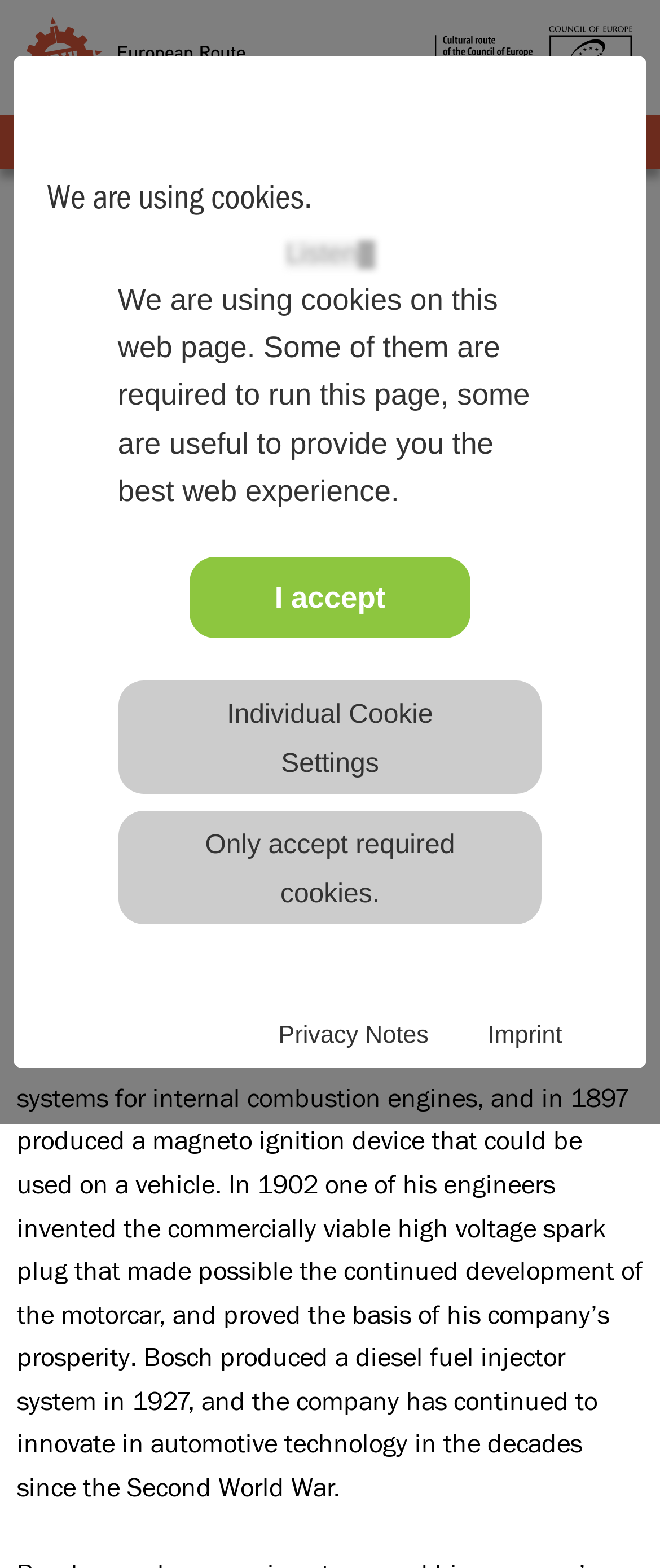Identify the headline of the webpage and generate its text content.

Robert Bosch (1861–1942)